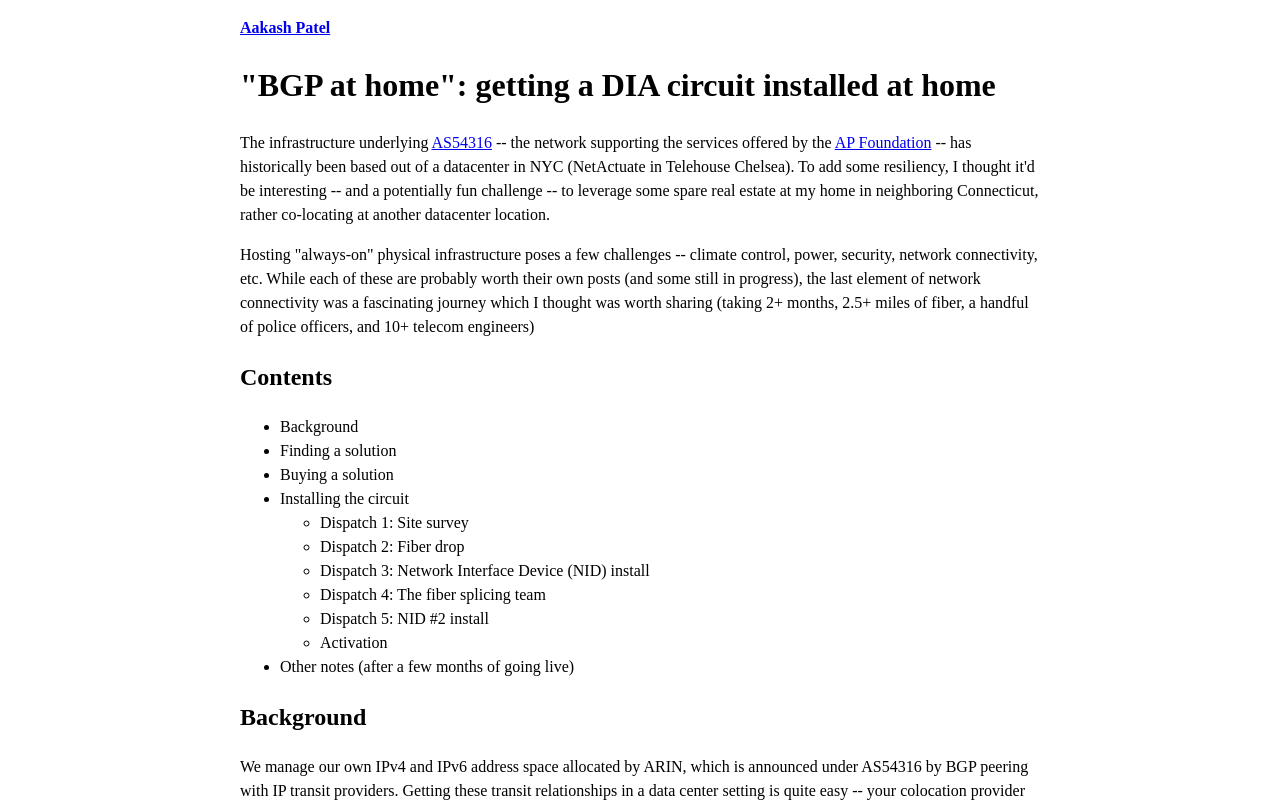Refer to the image and provide an in-depth answer to the question: 
How many dispatches are mentioned?

The webpage lists five dispatches: Site survey, Fiber drop, Network Interface Device (NID) install, The fiber splicing team, and NID #2 install.